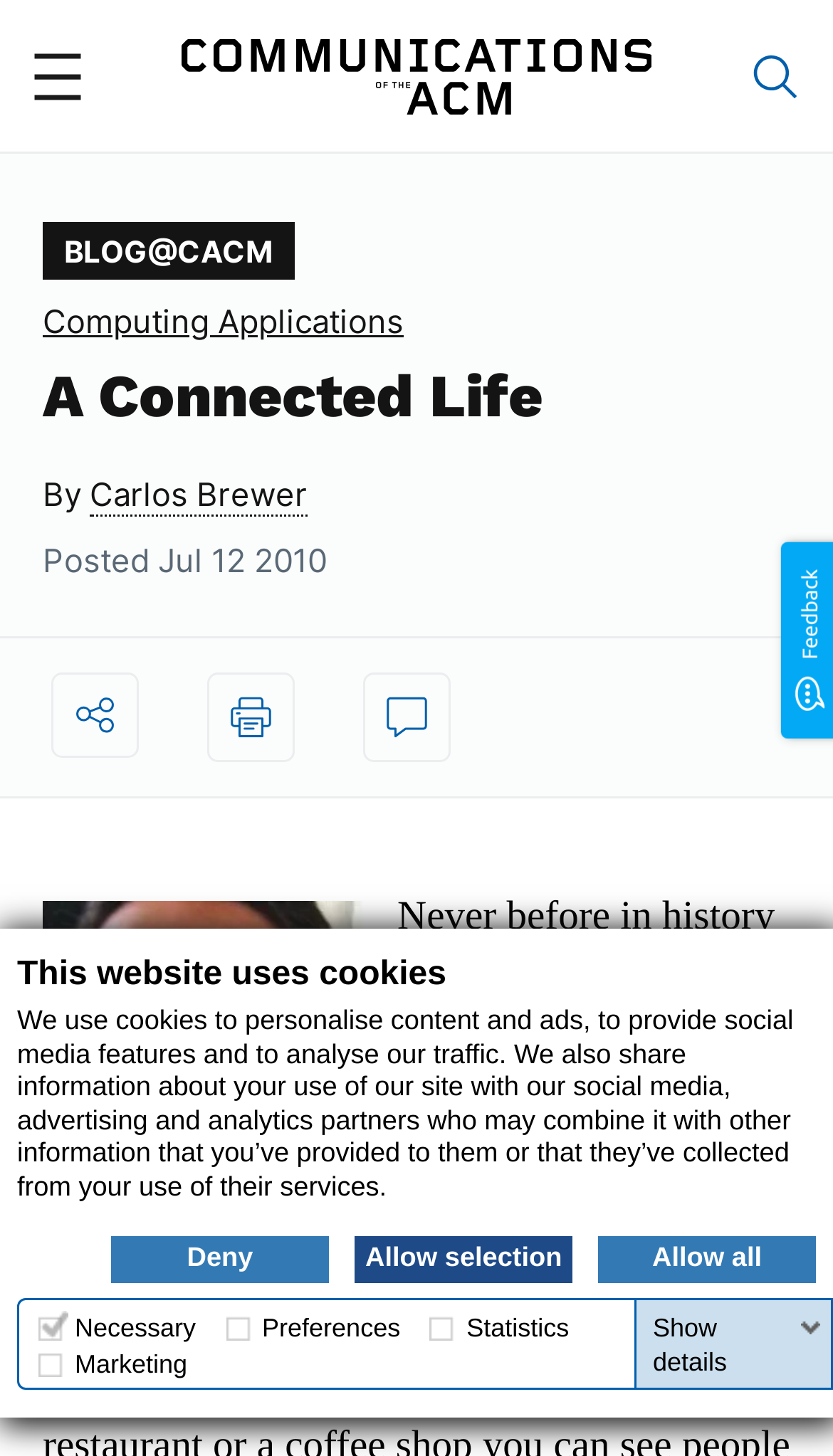Find the bounding box coordinates for the area that should be clicked to accomplish the instruction: "View article by Carlos Brewer".

[0.108, 0.326, 0.369, 0.355]